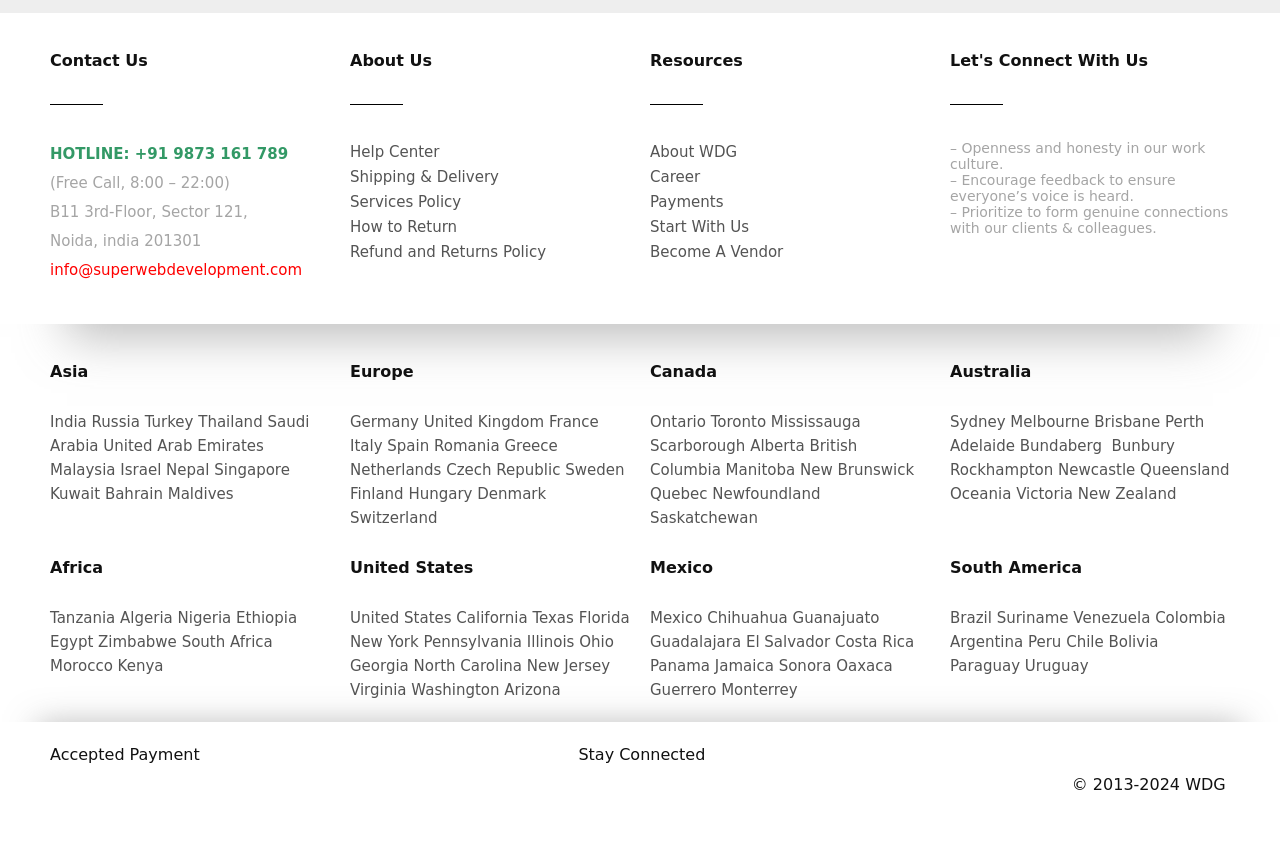What is the company's email address?
Could you give a comprehensive explanation in response to this question?

I found the company's email address by looking at the 'Contact Us' section, where it is written as a link 'info@superwebdevelopment.com'.